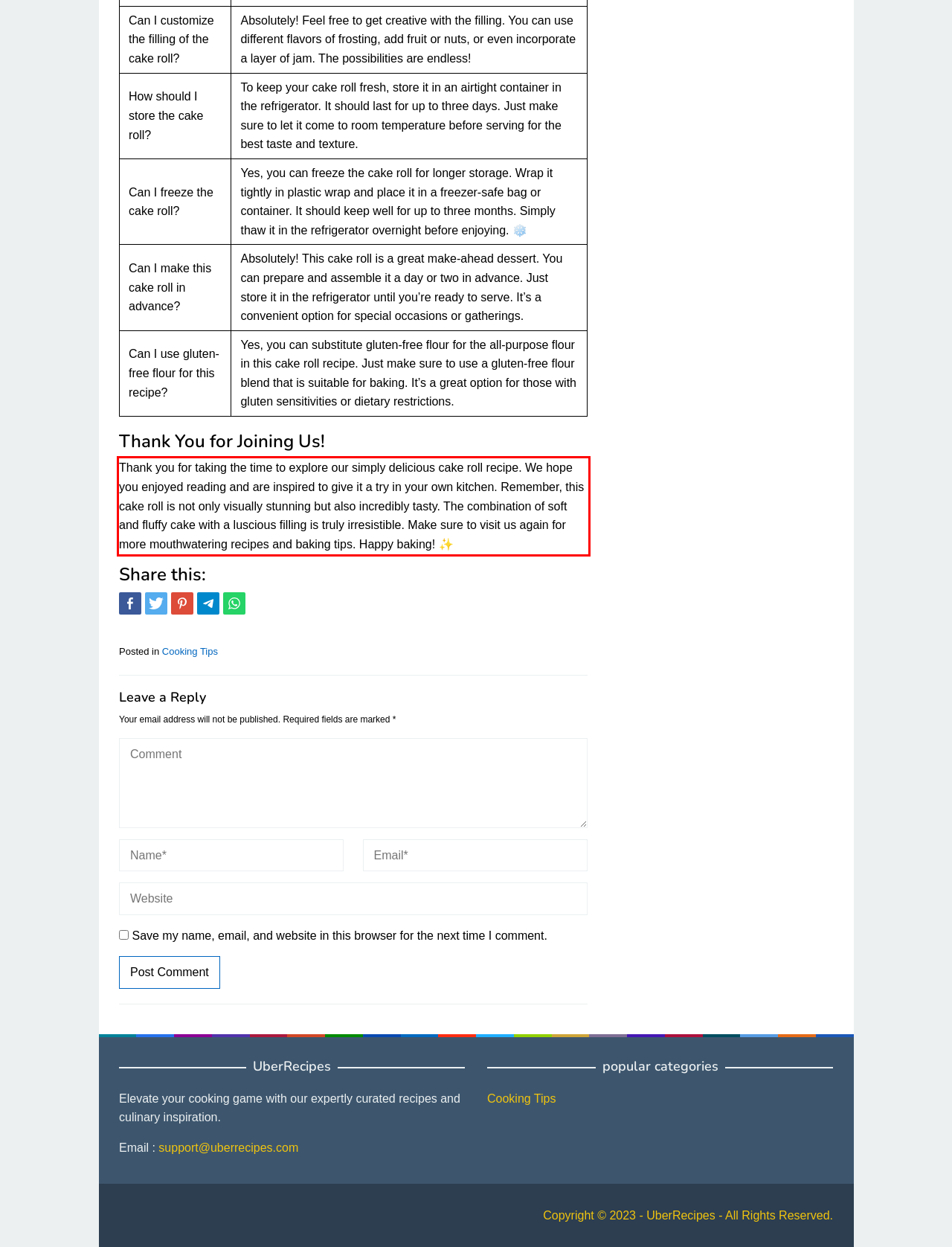Using OCR, extract the text content found within the red bounding box in the given webpage screenshot.

Thank you for taking the time to explore our simply delicious cake roll recipe. We hope you enjoyed reading and are inspired to give it a try in your own kitchen. Remember, this cake roll is not only visually stunning but also incredibly tasty. The combination of soft and fluffy cake with a luscious filling is truly irresistible. Make sure to visit us again for more mouthwatering recipes and baking tips. Happy baking! ✨